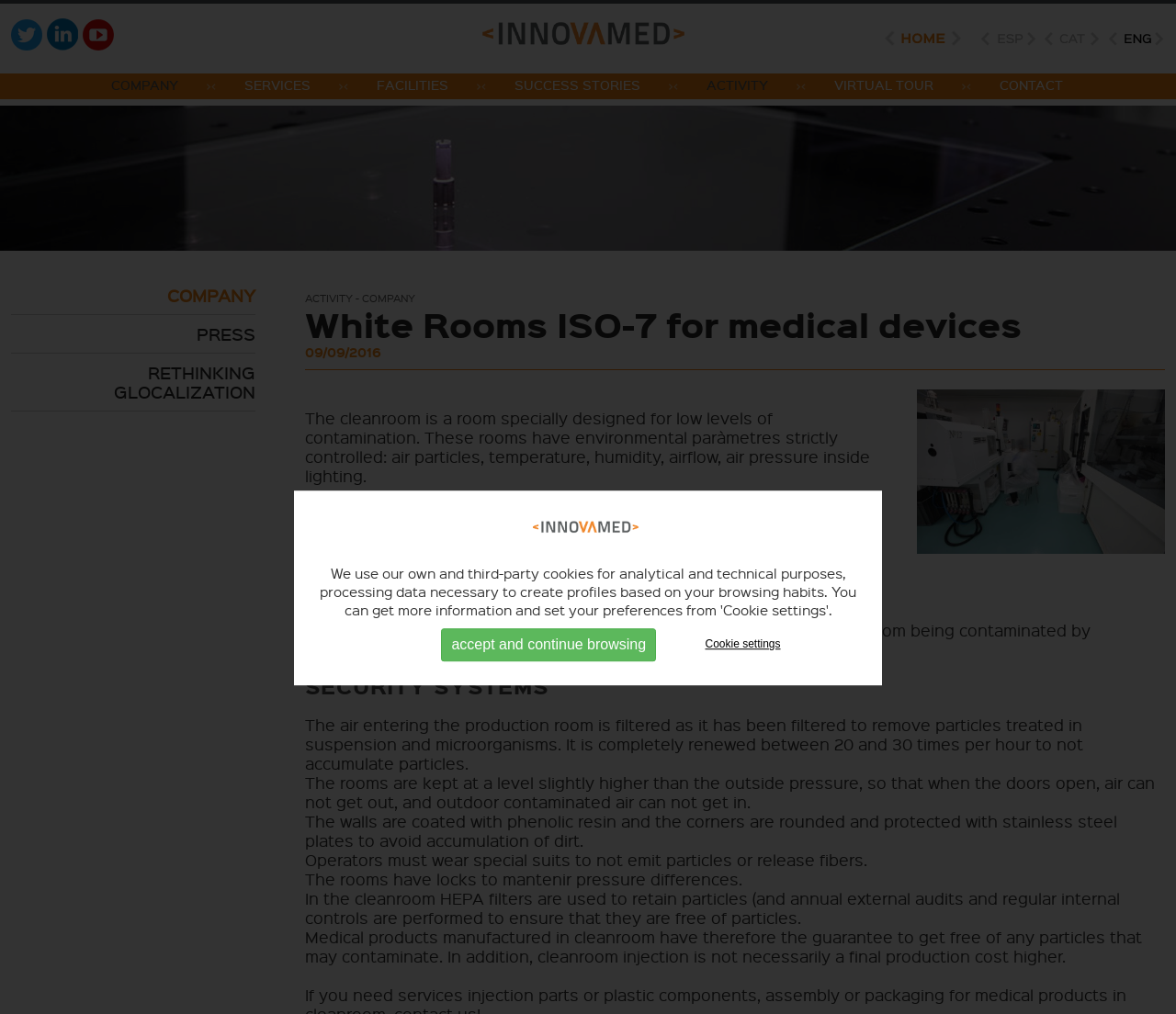Provide a short answer to the following question with just one word or phrase: What is the company's specialization?

Injection for third companies